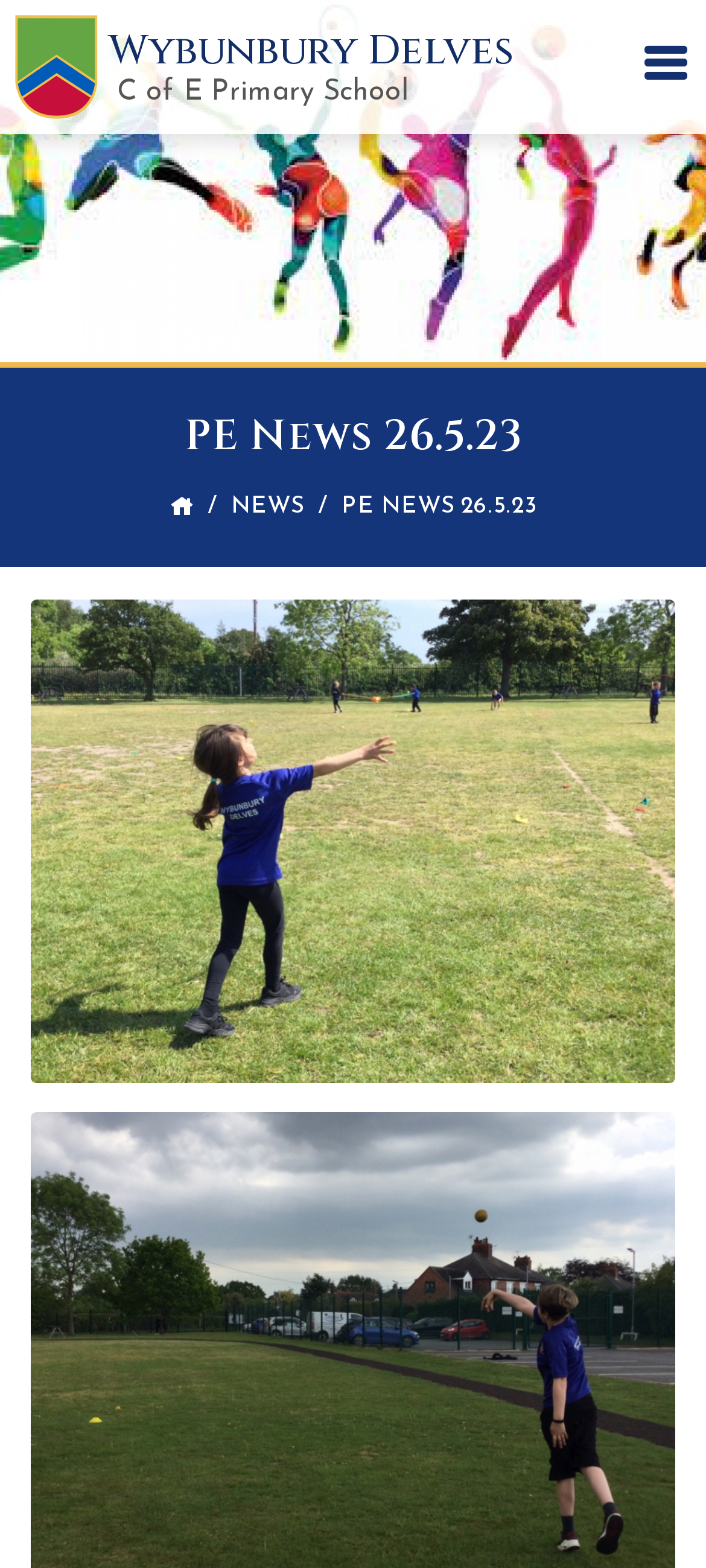Please determine the bounding box coordinates for the UI element described as: "News".

[0.327, 0.315, 0.429, 0.33]